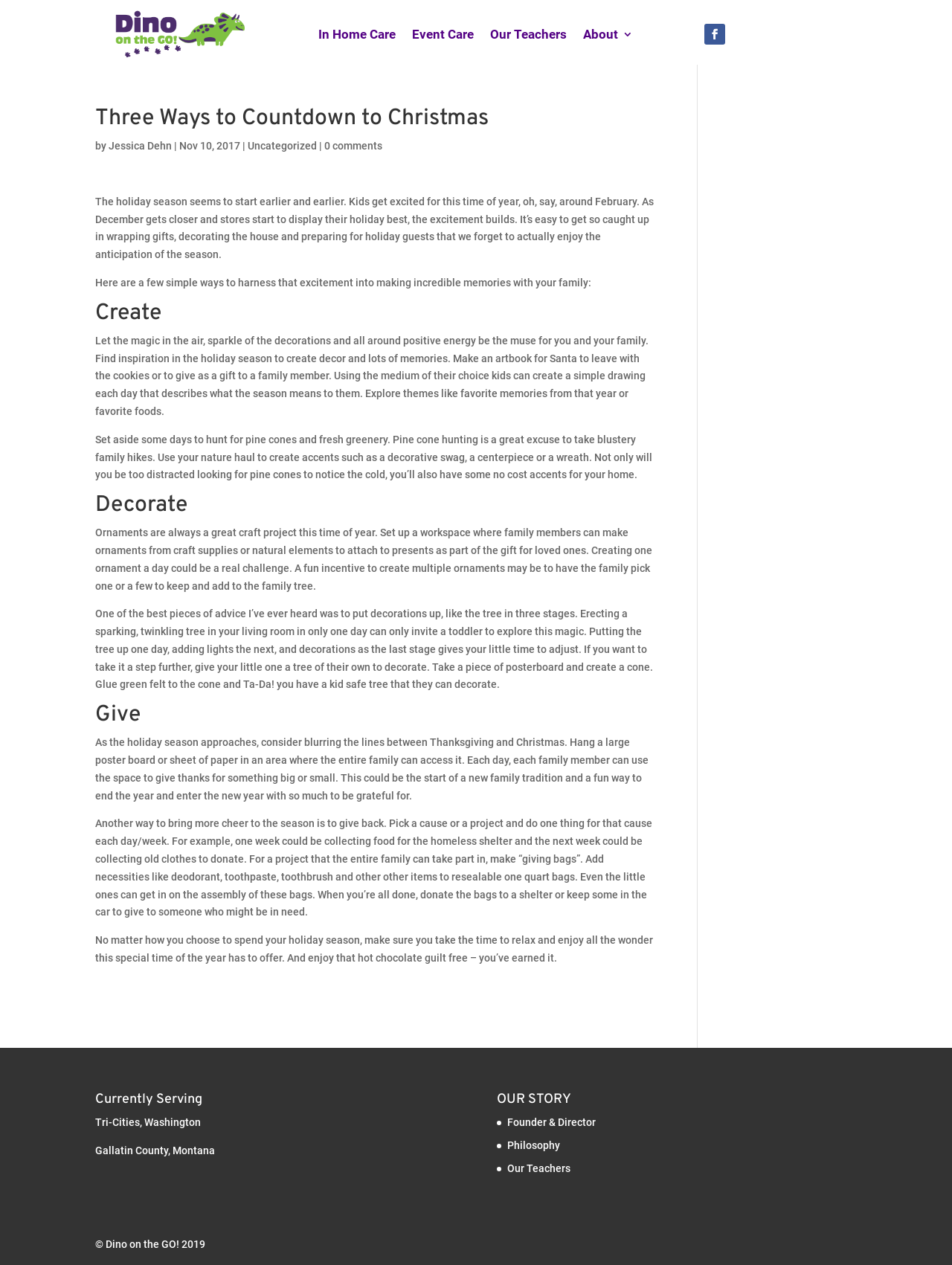Respond to the question below with a single word or phrase: What is the purpose of creating a 'giving bag'?

To give to someone in need